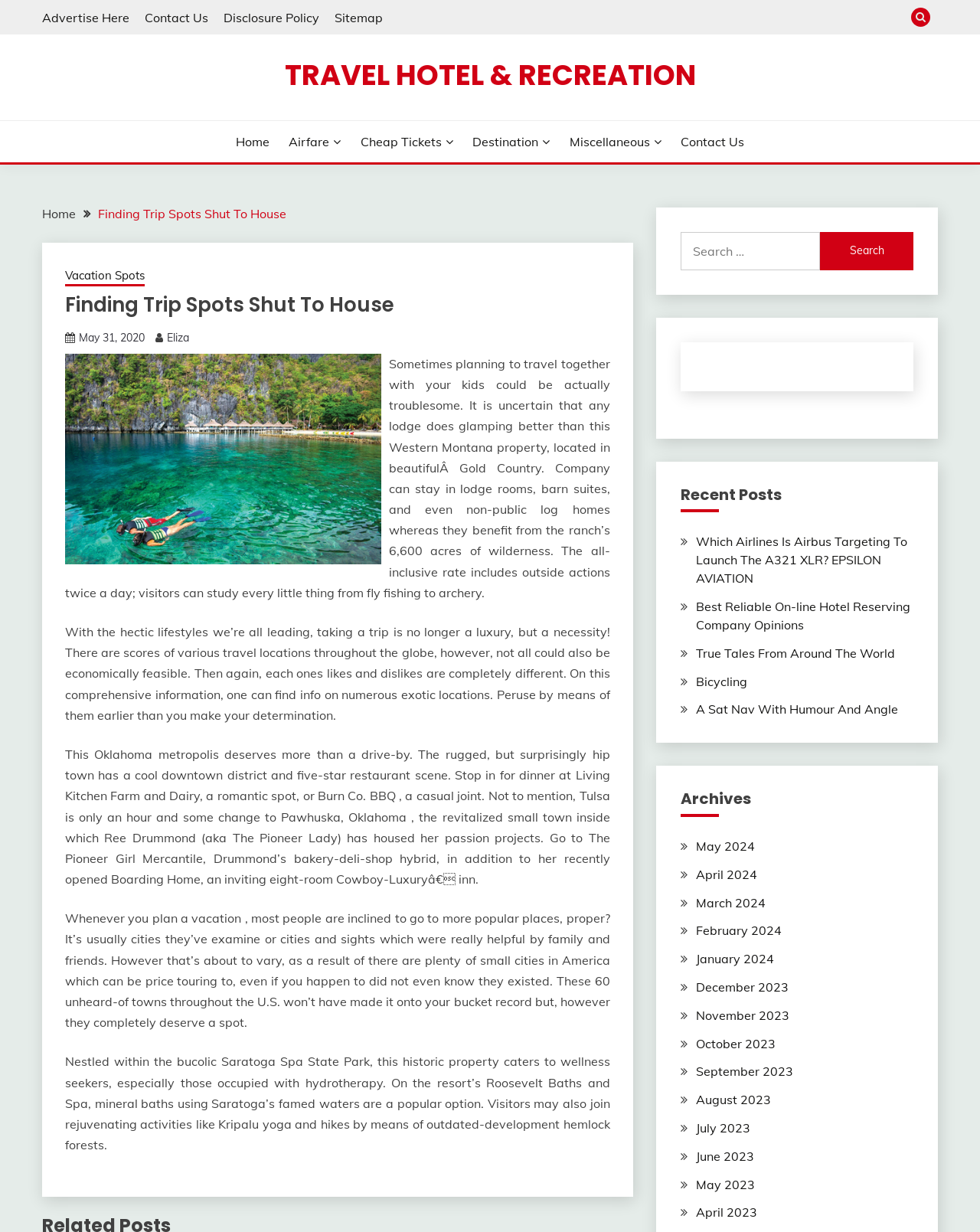Explain the webpage in detail, including its primary components.

This webpage is about travel and recreation, with a focus on finding trip spots near home. The top section of the page features a navigation menu with links to "Home", "Airfare", "Cheap Tickets", "Destination", "Miscellaneous", and "Contact Us". Below this menu, there is a breadcrumbs navigation section that shows the current page's location within the website's hierarchy.

The main content of the page is divided into several sections. The first section features a heading "Finding Trip Spots Shut To House" and a brief description of a Western Montana property that offers glamping facilities. Below this, there is an image of a vacation spot.

The next section features four paragraphs of text, each describing a different travel destination or experience. The first paragraph talks about the importance of taking a trip and finding exotic locations. The second paragraph describes a romantic getaway in Tulsa, Oklahoma. The third paragraph discusses the benefits of visiting small towns in America that are often overlooked. The fourth paragraph describes a wellness resort in Saratoga Spa State Park that offers hydrotherapy and other rejuvenating activities.

To the right of the main content, there is a search bar with a button labeled "Search". Below this, there is a section titled "Recent Posts" that lists five links to recent articles, including "Which Airlines Is Airbus Targeting To Launch The A321 XLR?" and "True Tales From Around The World".

Further down the page, there is a section titled "Archives" that lists links to monthly archives of articles, dating back to May 2023. At the very bottom of the page, there are links to "Advertise Here", "Contact Us", "Disclosure Policy", and "Sitemap".